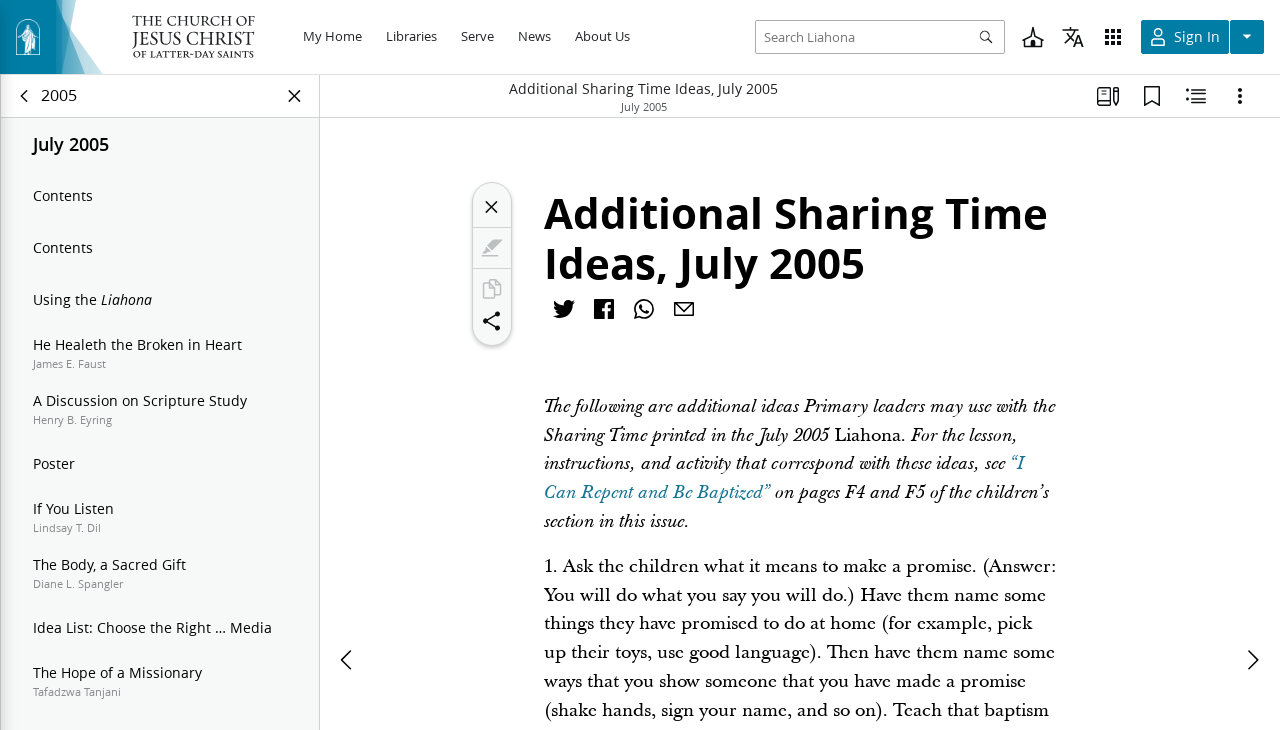Please find the bounding box coordinates in the format (top-left x, top-left y, bottom-right x, bottom-right y) for the given element description. Ensure the coordinates are floating point numbers between 0 and 1. Description: title="Table of Contents"

[0.006, 0.11, 0.031, 0.153]